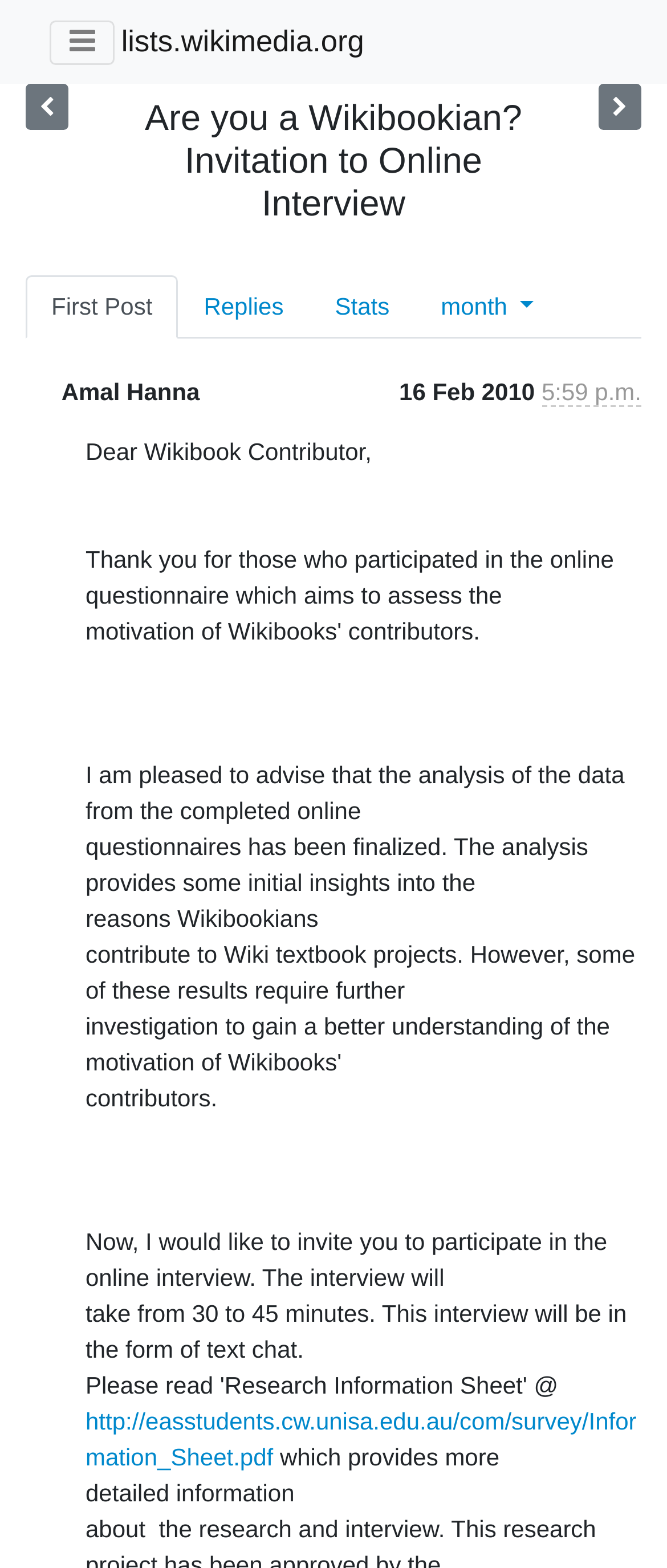What is the link to the information sheet?
From the image, respond with a single word or phrase.

http://easstudents.cw.unisa.edu.au/com/survey/Information_Sheet.pdf